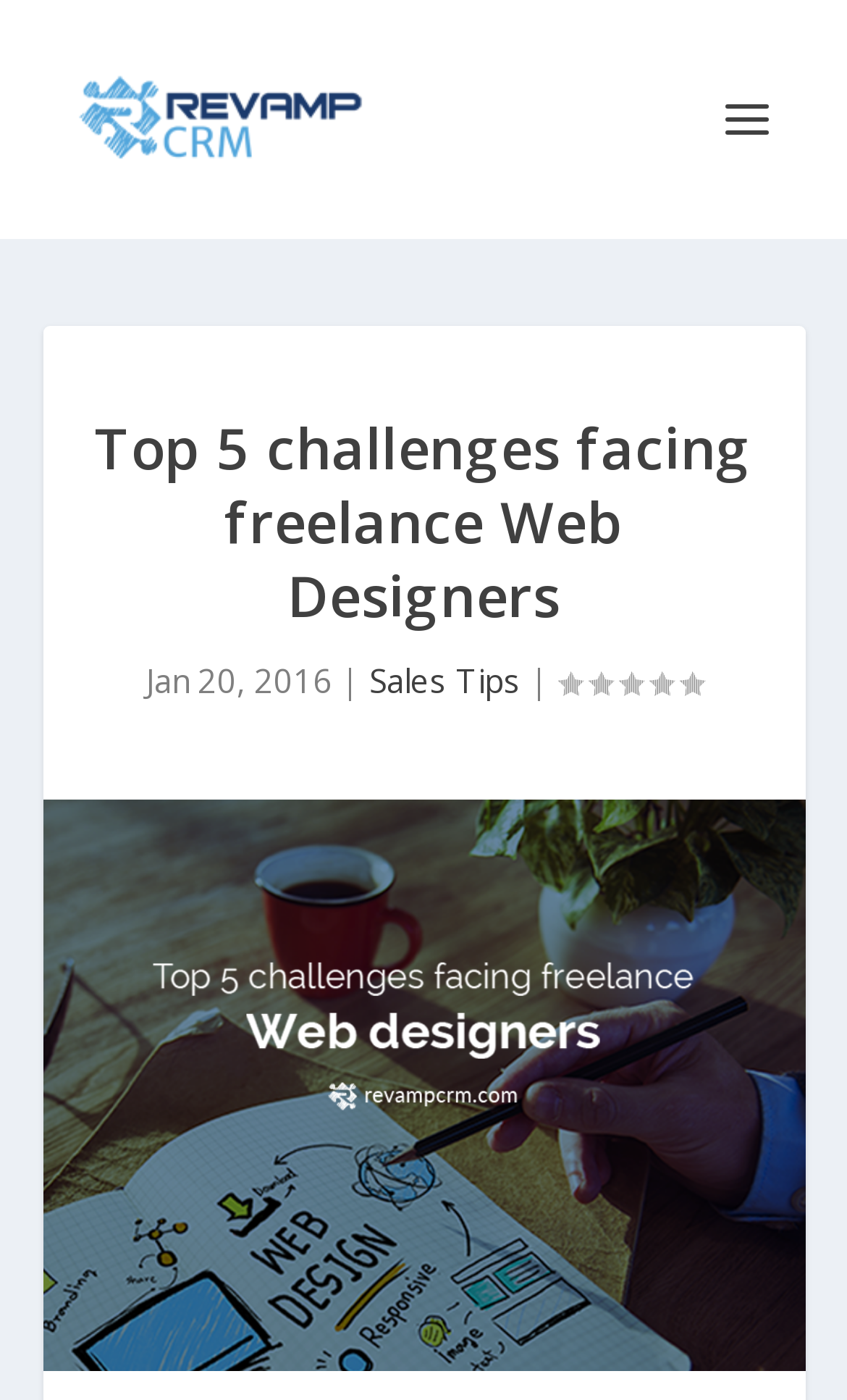Using the details from the image, please elaborate on the following question: What is the logo of the website?

I found the logo of the website by looking at the image element located at [0.077, 0.047, 0.443, 0.124] which contains the text 'Revamp CRM'.